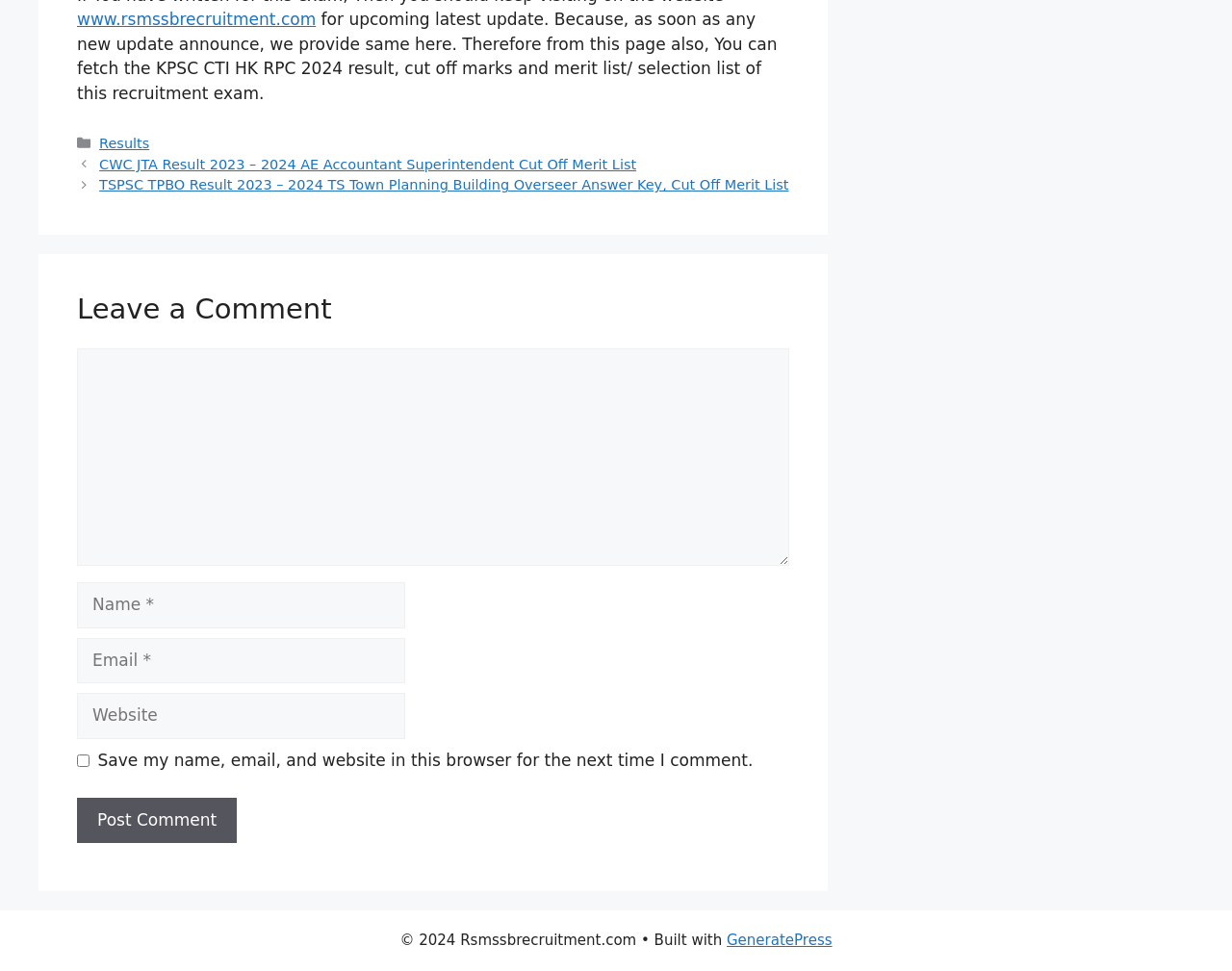Please identify the bounding box coordinates of the region to click in order to complete the task: "Click on the 'Results' link". The coordinates must be four float numbers between 0 and 1, specified as [left, top, right, bottom].

[0.081, 0.14, 0.121, 0.156]